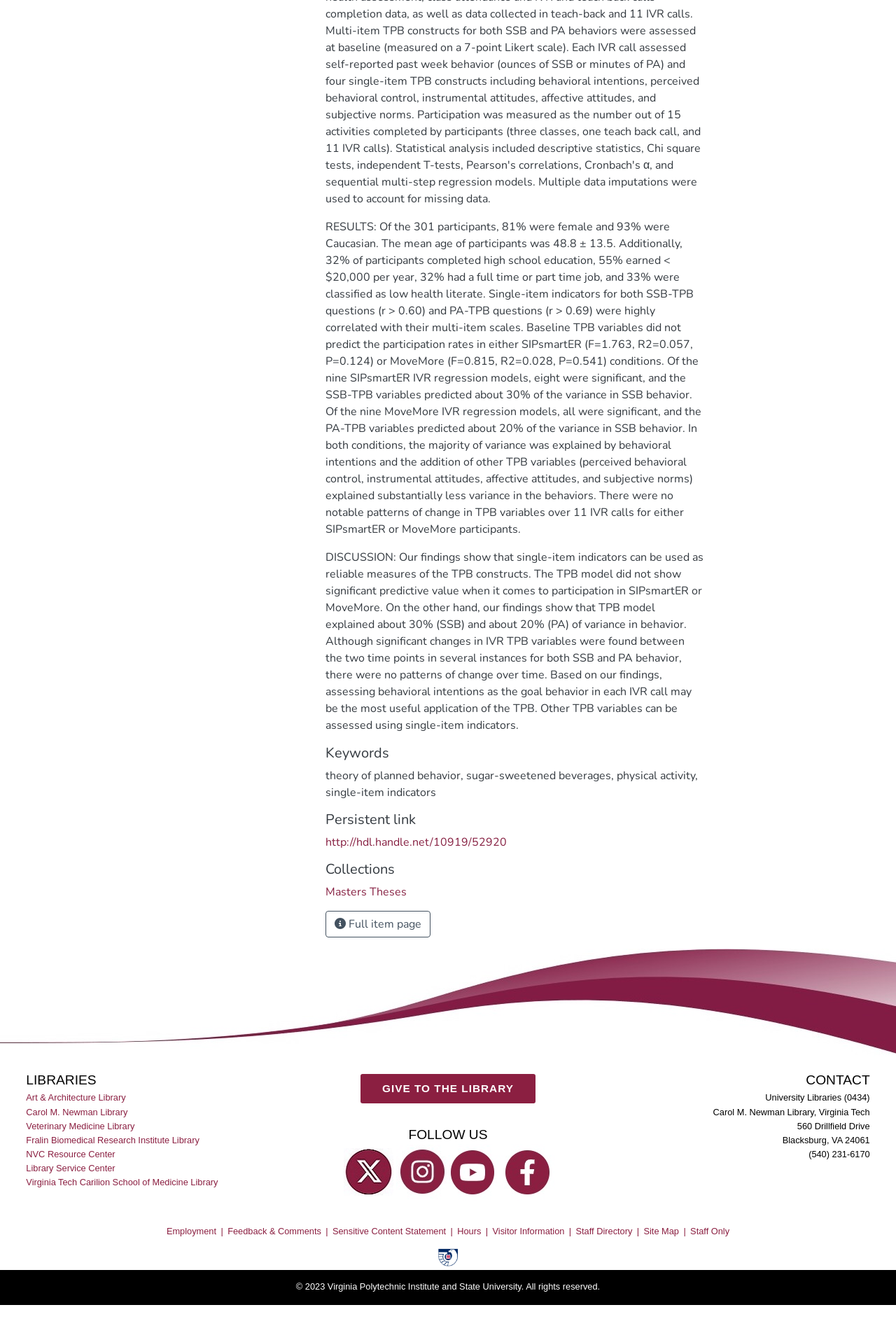Please pinpoint the bounding box coordinates for the region I should click to adhere to this instruction: "Follow the library on Twitter".

[0.392, 0.875, 0.431, 0.902]